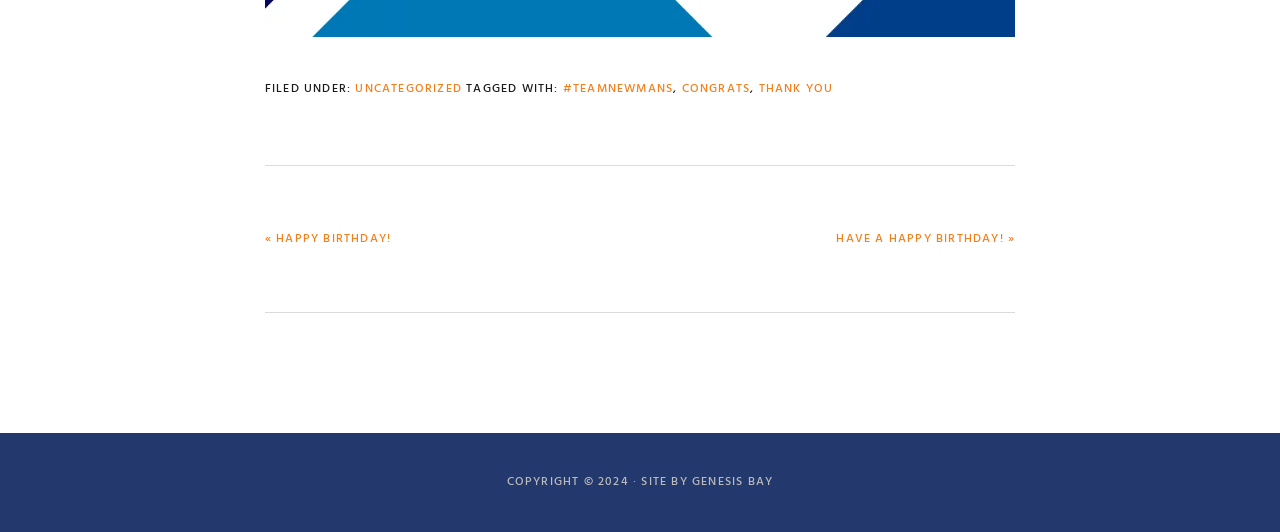Please give a concise answer to this question using a single word or phrase: 
What is the name of the website designer?

GENESIS BAY